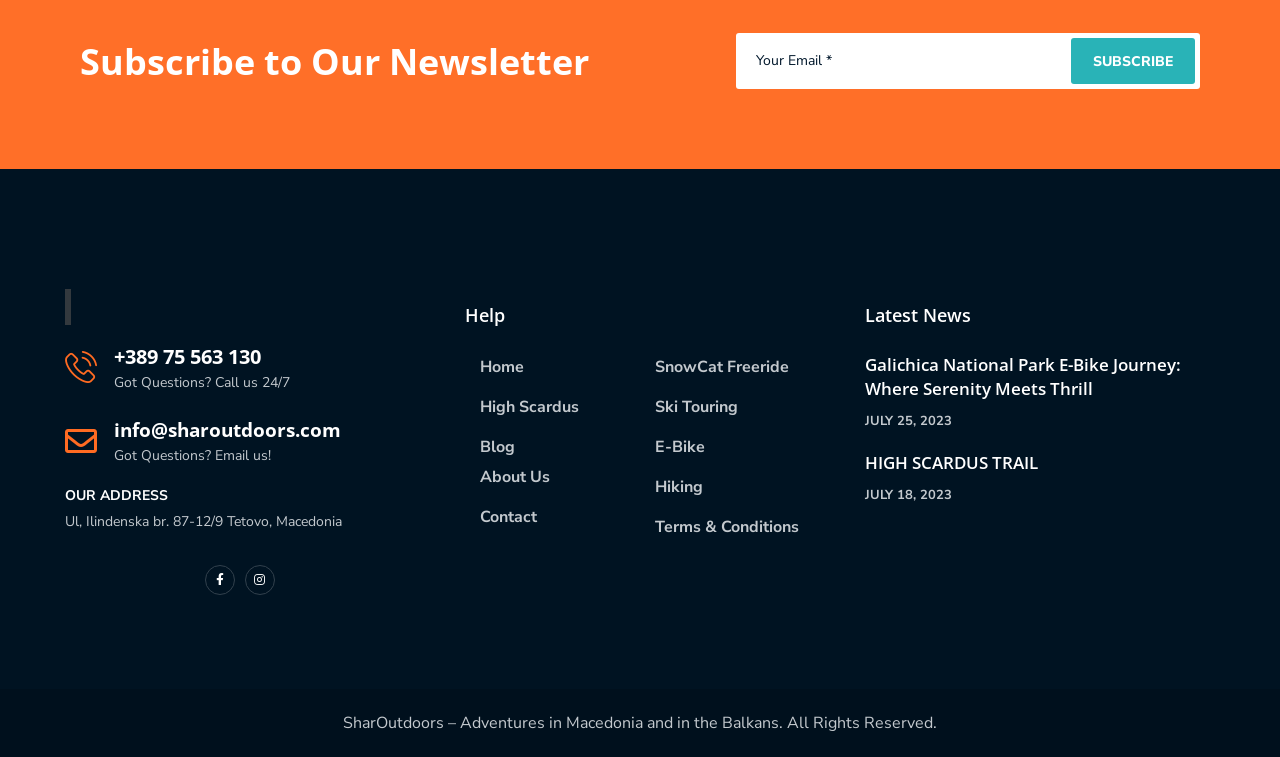How many types of adventures are listed?
Answer the question with a single word or phrase, referring to the image.

5